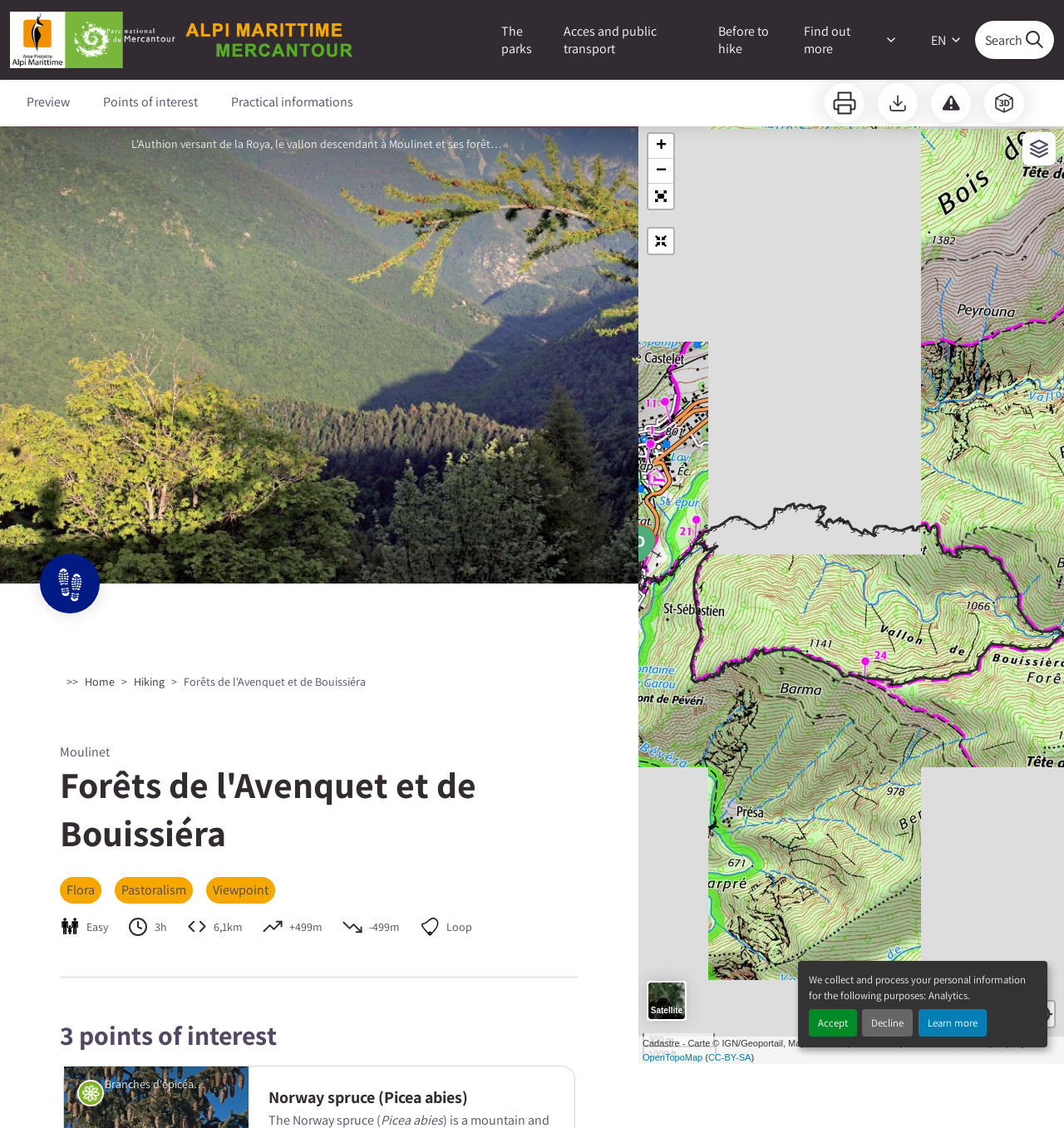Please look at the image and answer the question with a detailed explanation: What is the name of the forest?

The name of the forest can be found in the heading element at the top of the webpage, which reads 'Forêts de l'Avenquet et de Bouissiéra'.